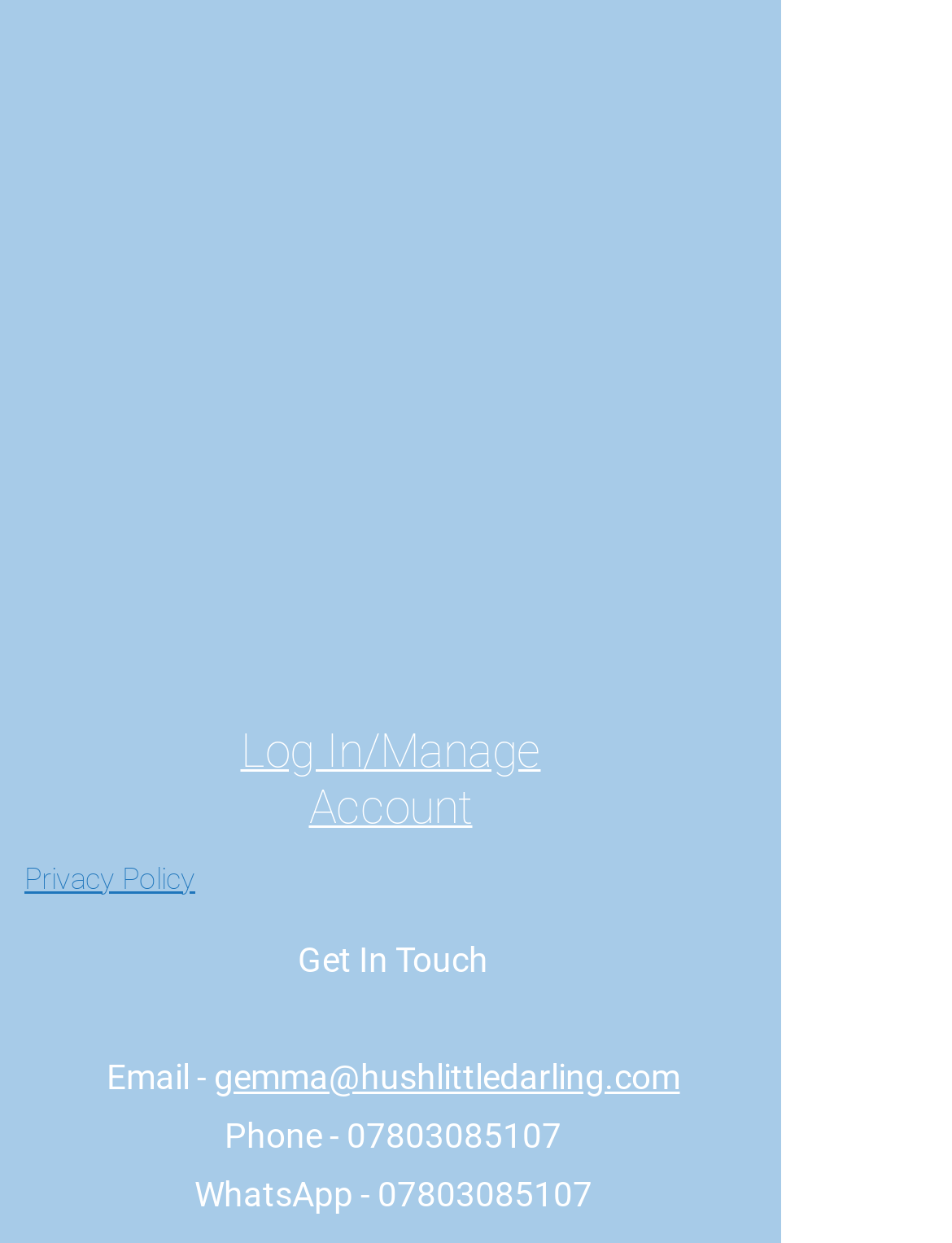Provide the bounding box coordinates of the UI element this sentence describes: "gemma@hushlittledarling.com".

[0.224, 0.85, 0.714, 0.882]